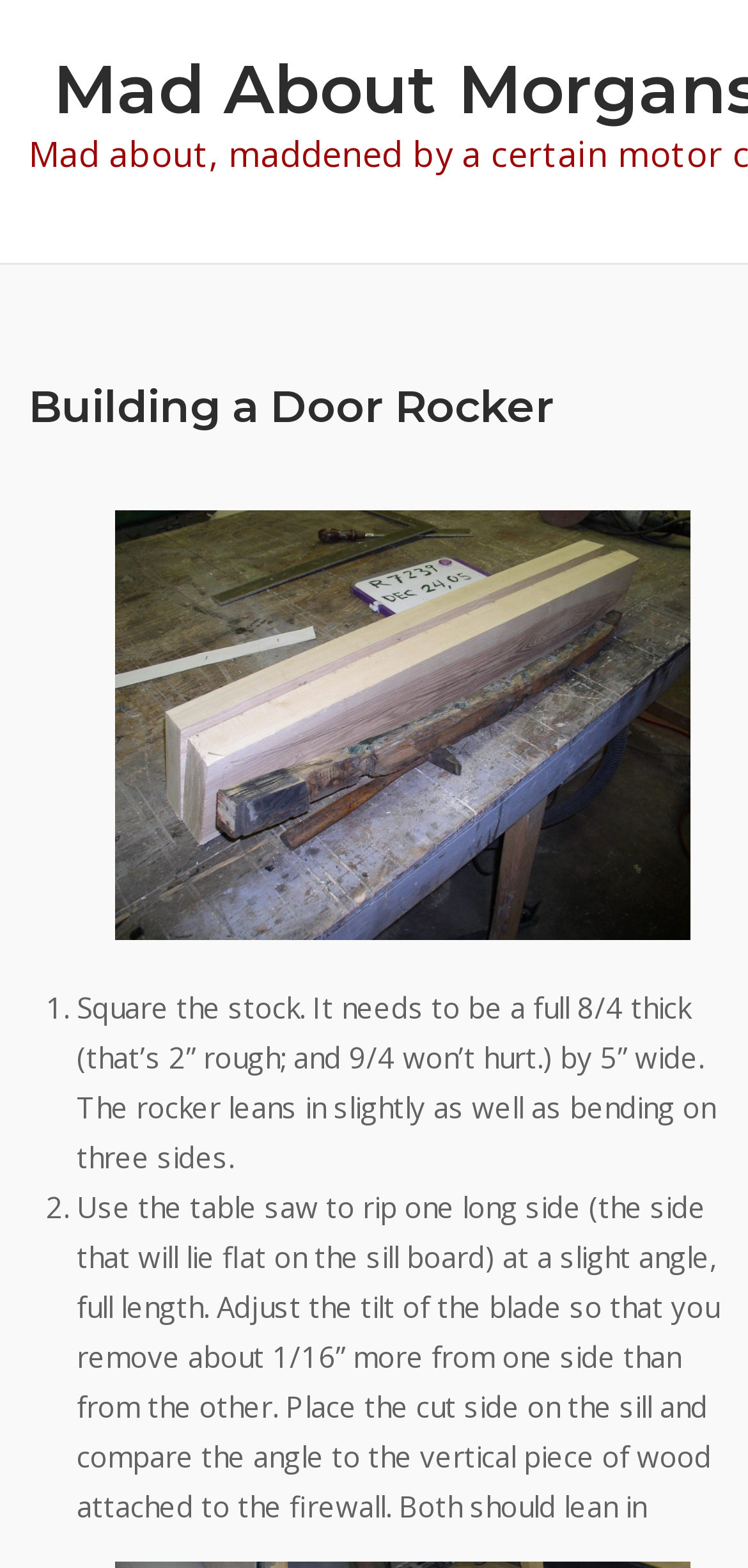What is the purpose of comparing the angle to the vertical piece of wood?
Based on the visual, give a brief answer using one word or a short phrase.

To check the angle